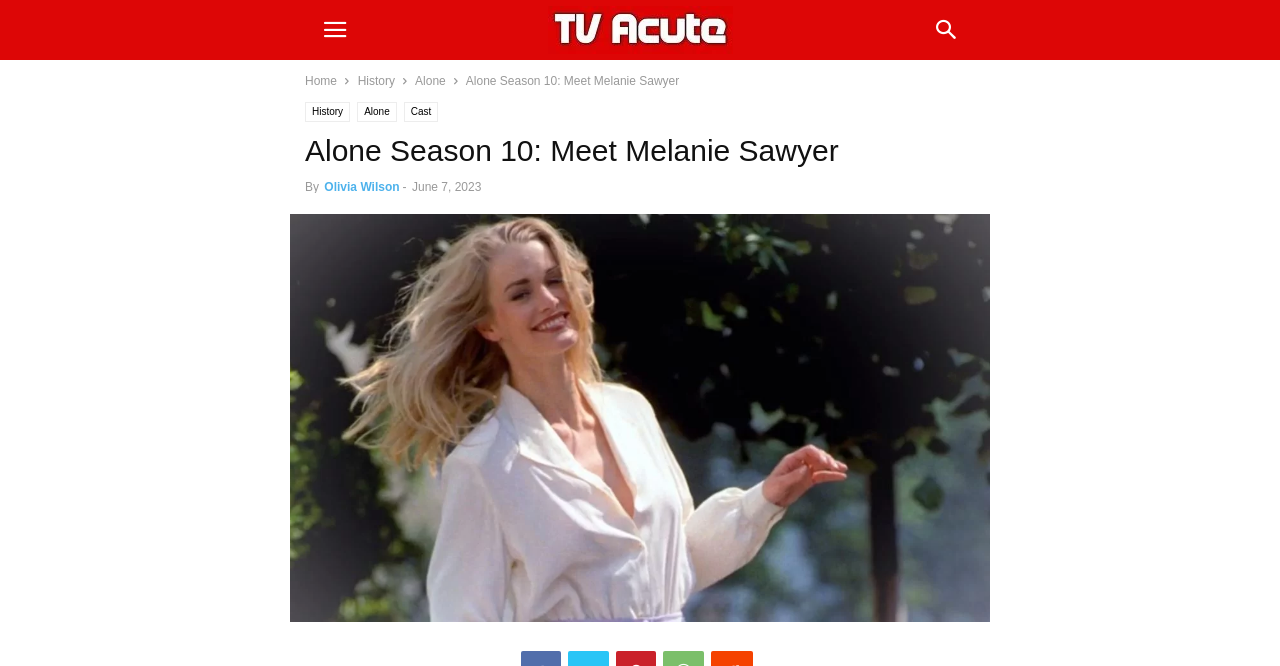Who is the author of the article?
Refer to the image and provide a detailed answer to the question.

I found the answer by looking at the header section where 'By Olivia Wilson' is written, which indicates that Olivia Wilson is the author of the article.